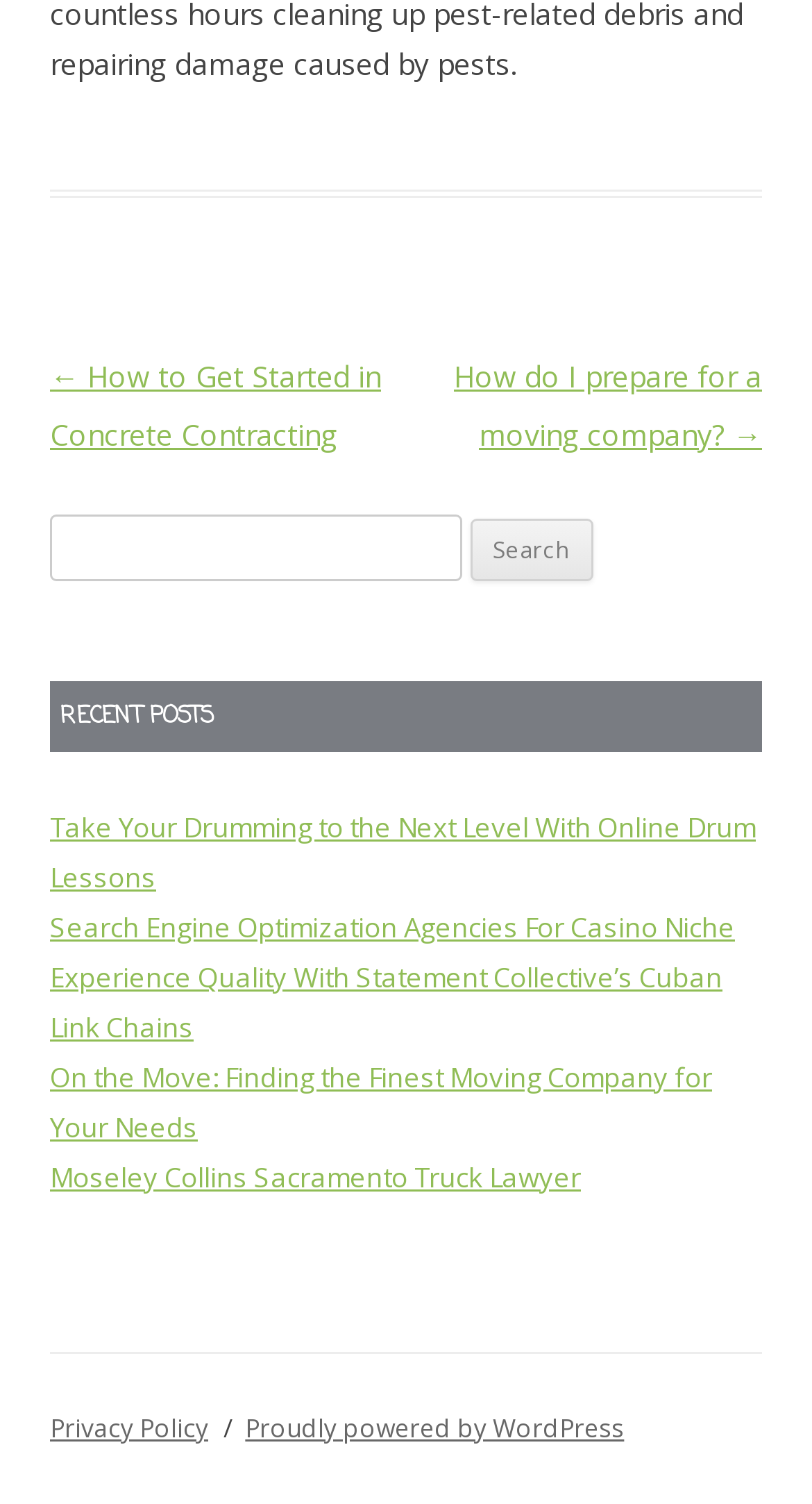Please find the bounding box coordinates of the section that needs to be clicked to achieve this instruction: "Check the privacy policy".

[0.062, 0.938, 0.256, 0.961]